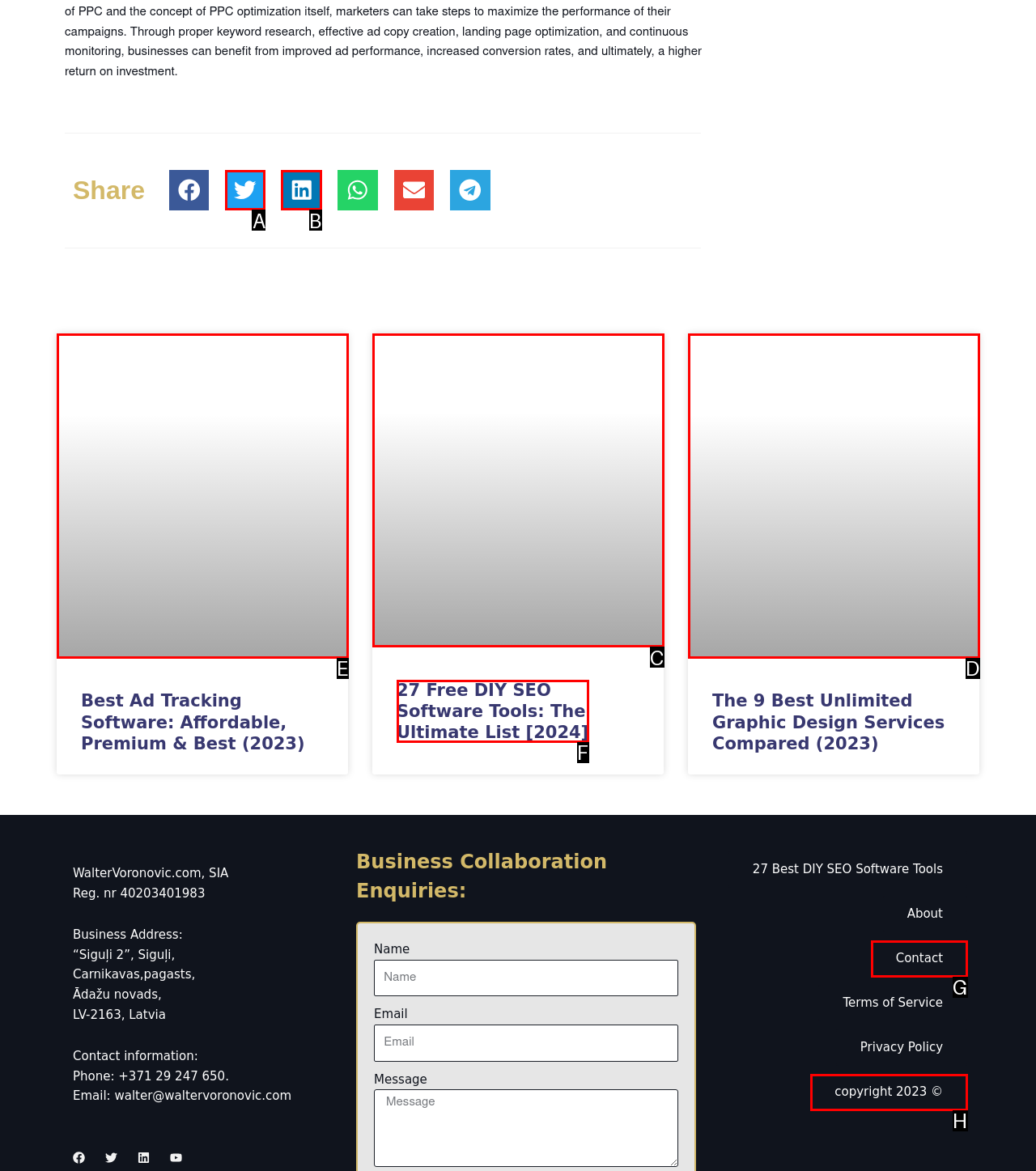Identify which HTML element to click to fulfill the following task: Read about Best Ad Tracking Software. Provide your response using the letter of the correct choice.

E